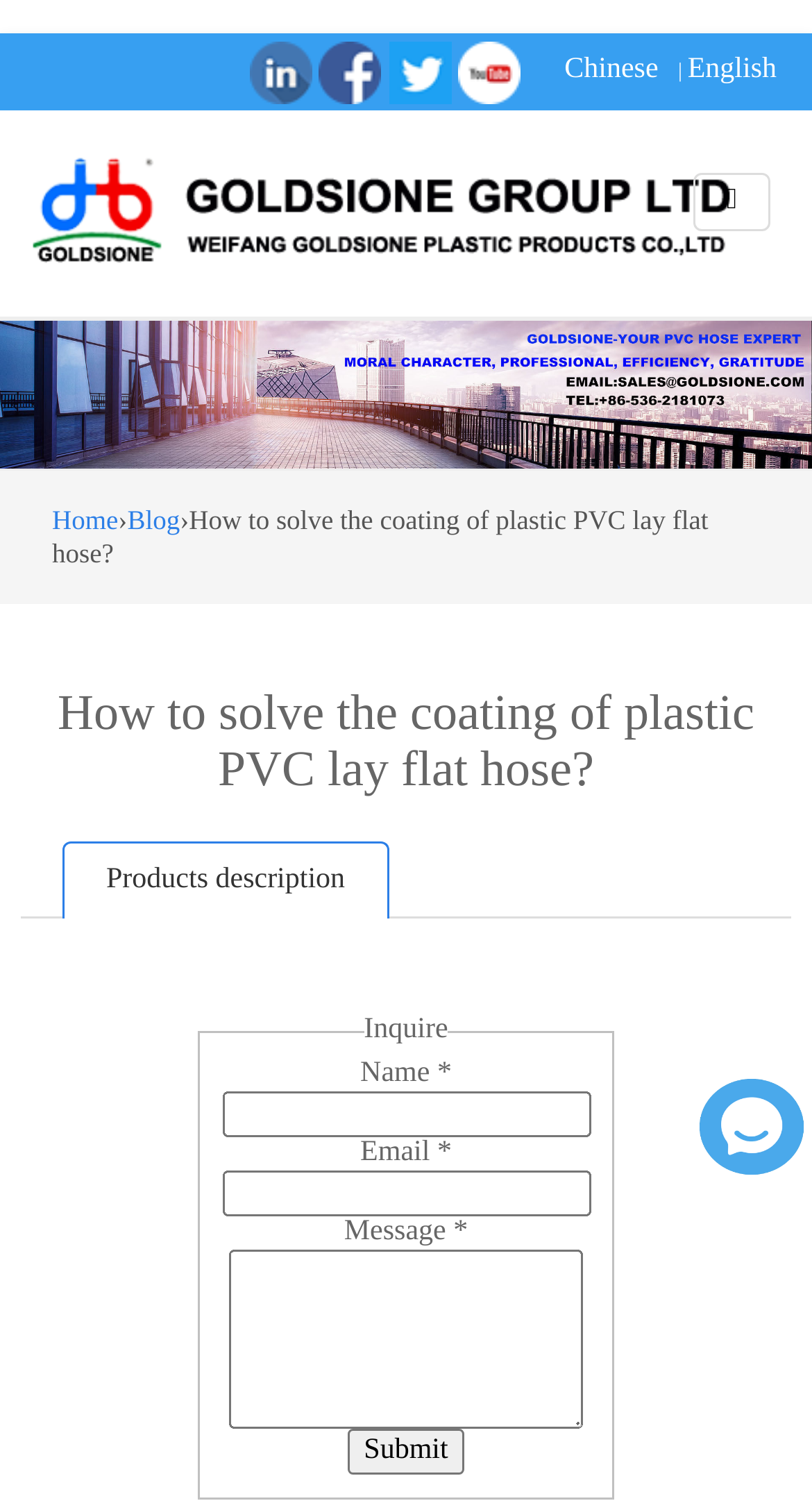Determine the heading of the webpage and extract its text content.

How to solve the coating of plastic PVC lay flat hose?